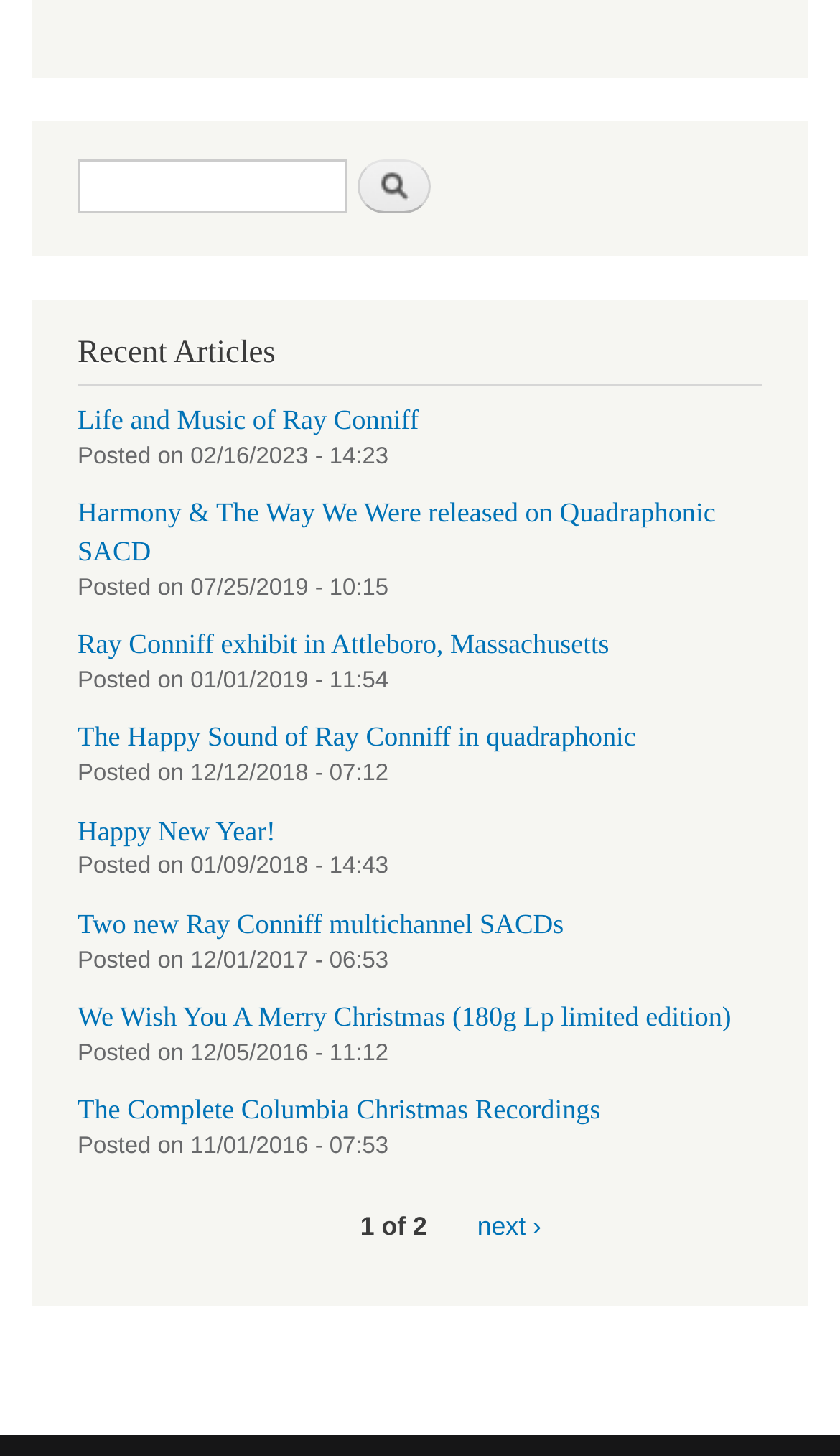What is the purpose of the search form?
Your answer should be a single word or phrase derived from the screenshot.

To search articles